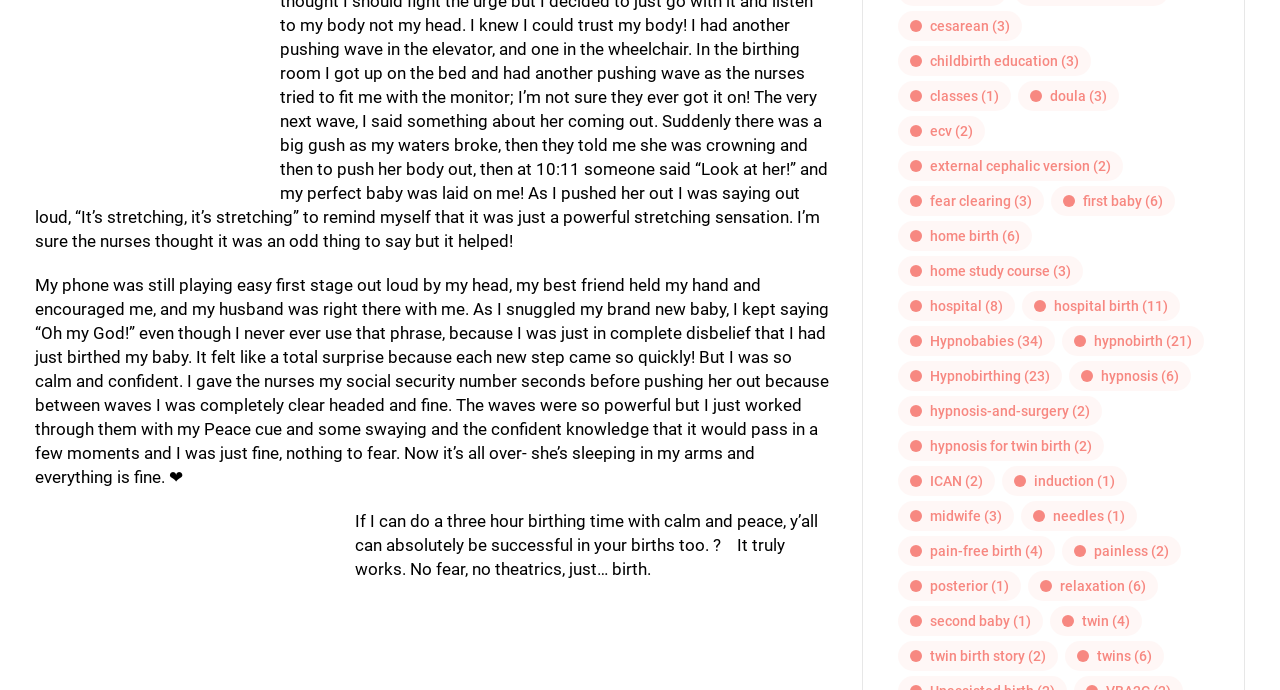Find the bounding box coordinates of the element to click in order to complete this instruction: "Read the story about childbirth education". The bounding box coordinates must be four float numbers between 0 and 1, denoted as [left, top, right, bottom].

[0.701, 0.066, 0.852, 0.11]